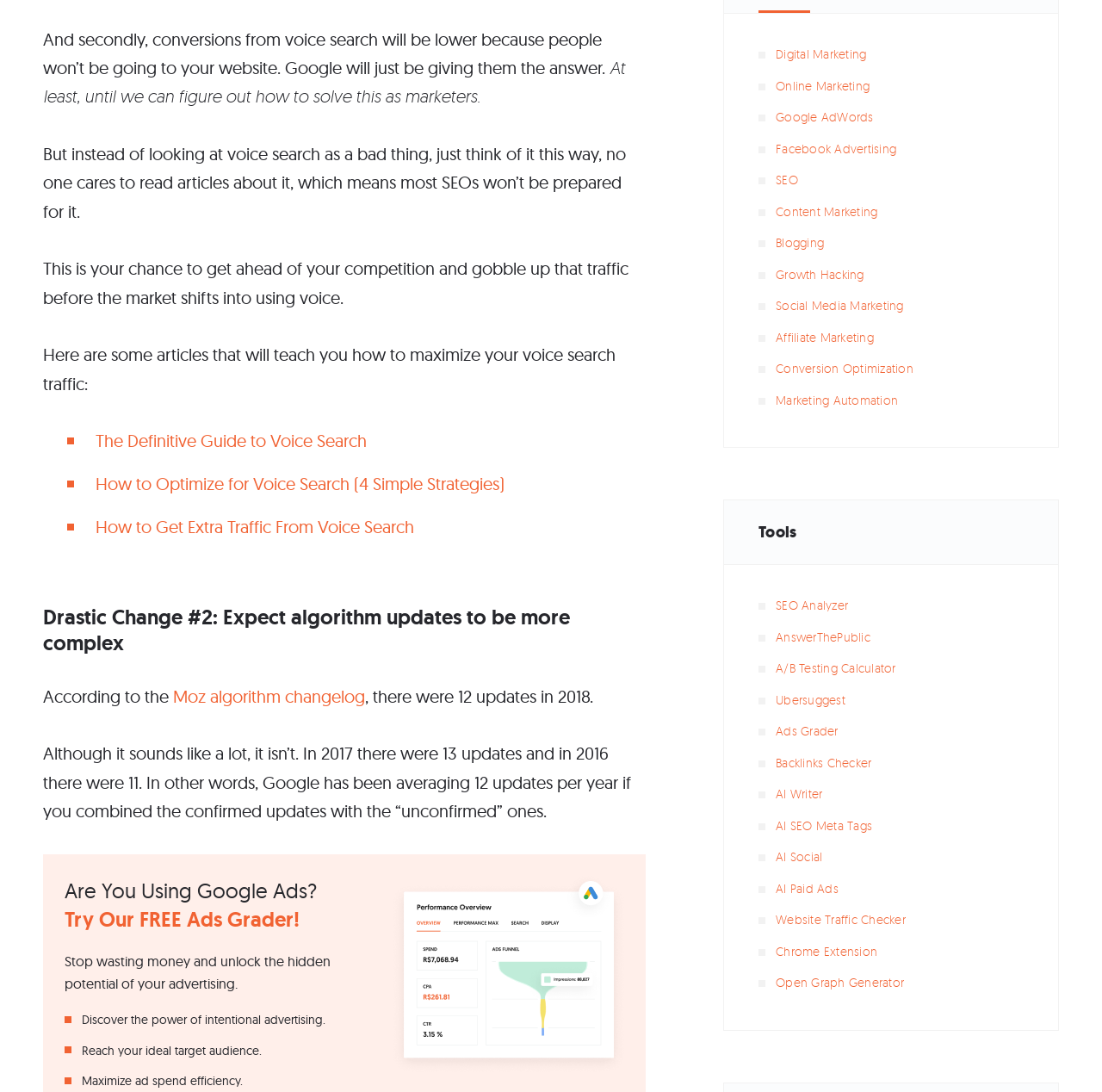Please pinpoint the bounding box coordinates for the region I should click to adhere to this instruction: "Visit the 'Education' page".

None